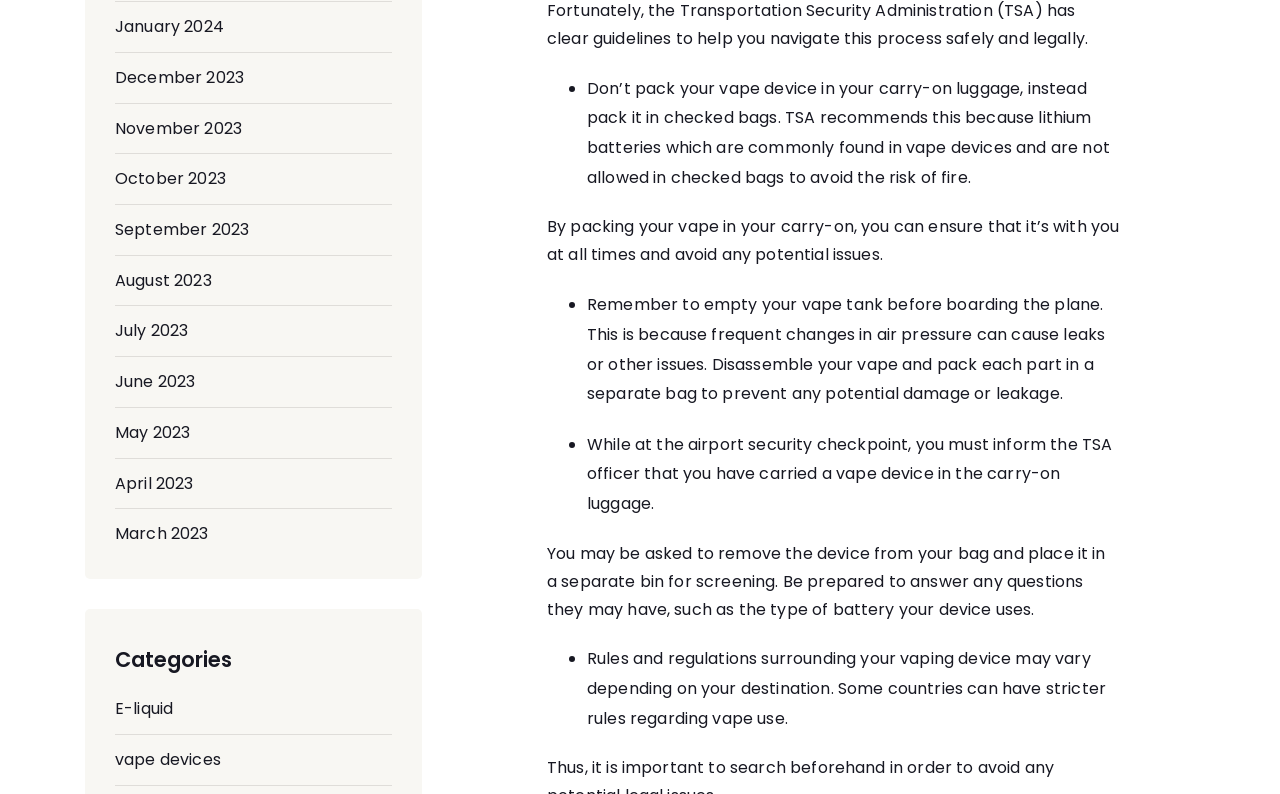Please indicate the bounding box coordinates of the element's region to be clicked to achieve the instruction: "Click on January 2024". Provide the coordinates as four float numbers between 0 and 1, i.e., [left, top, right, bottom].

[0.09, 0.019, 0.175, 0.048]